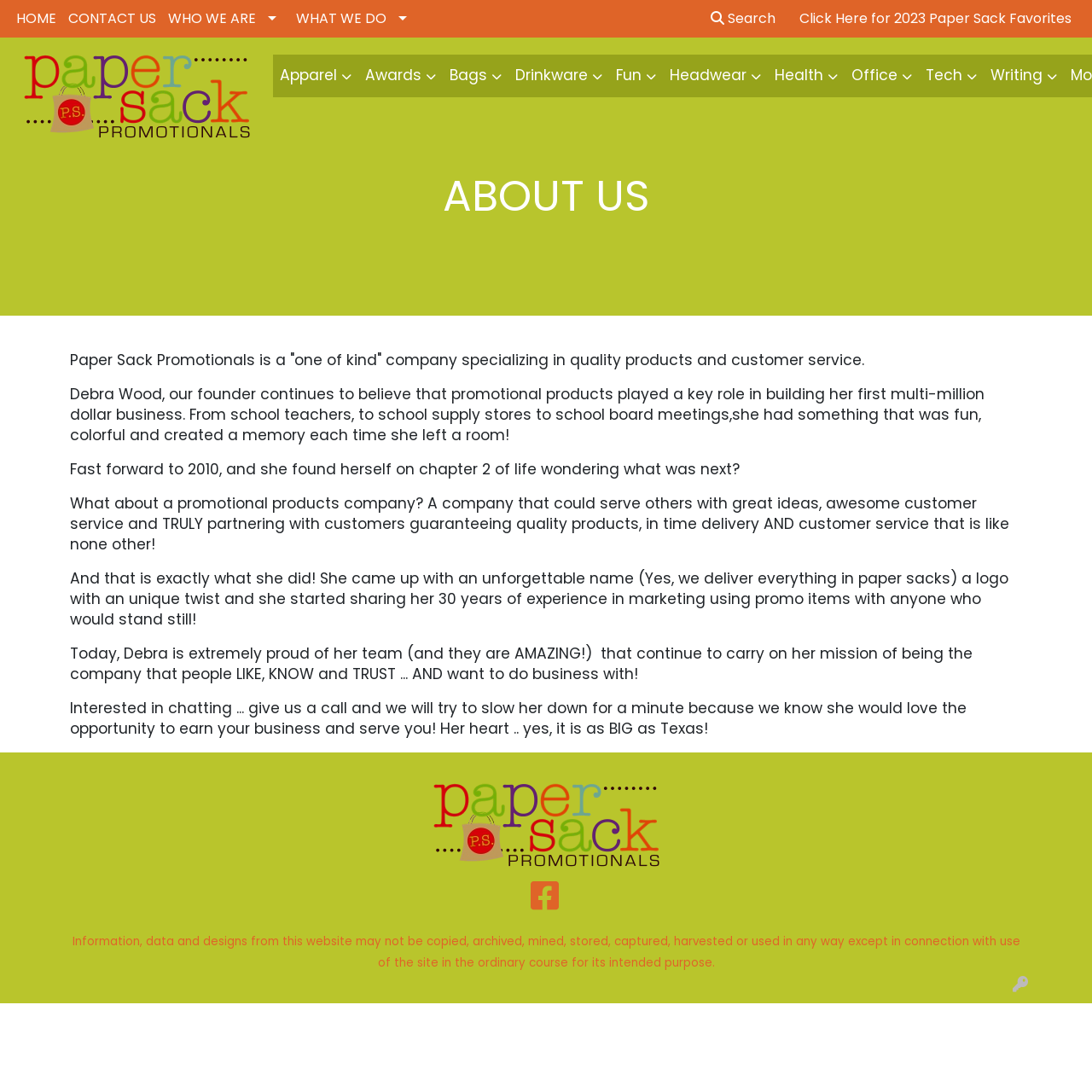Could you indicate the bounding box coordinates of the region to click in order to complete this instruction: "Search for products".

[0.645, 0.0, 0.716, 0.034]